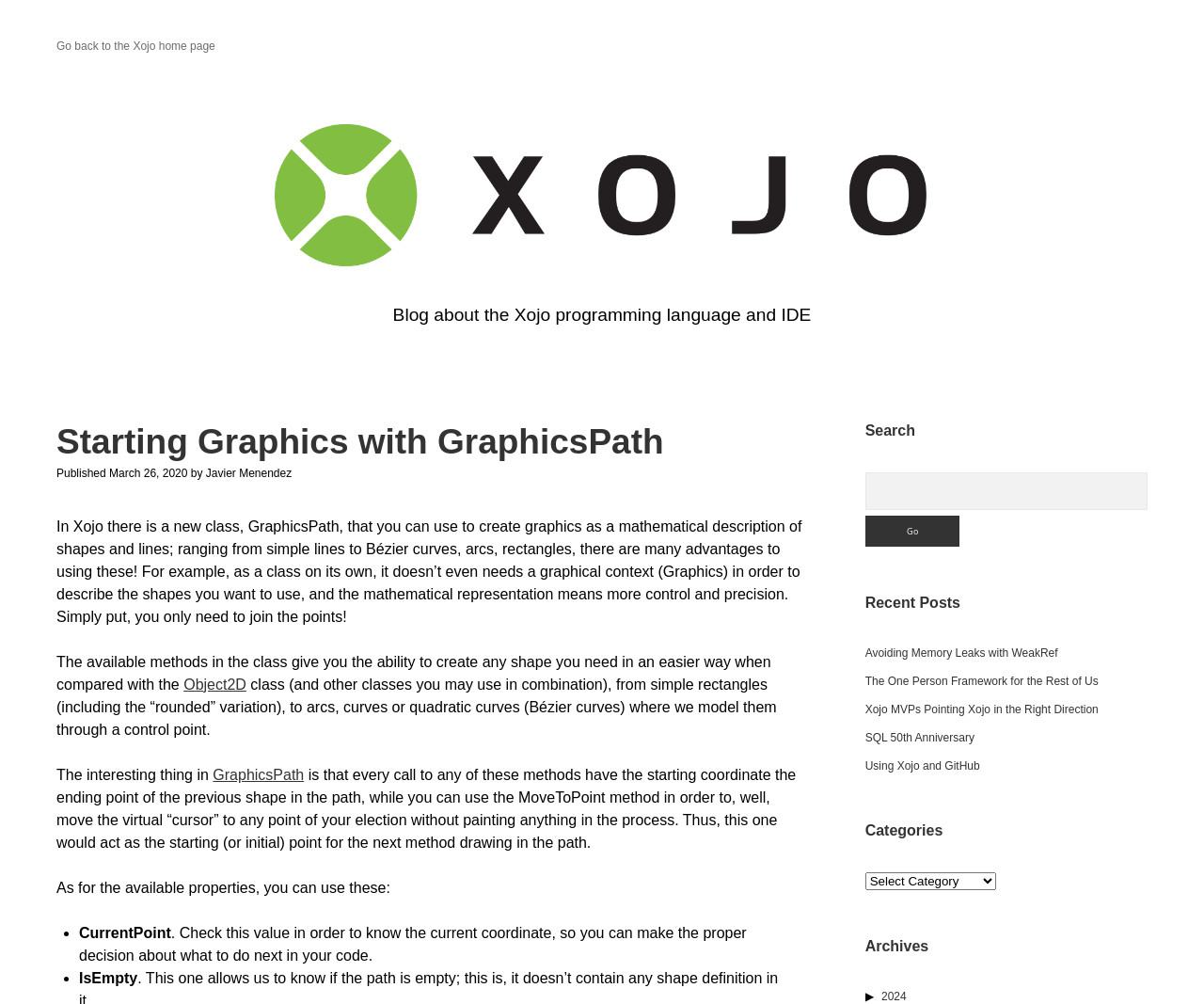Please provide the bounding box coordinates for the element that needs to be clicked to perform the instruction: "View posts from 2024". The coordinates must consist of four float numbers between 0 and 1, formatted as [left, top, right, bottom].

[0.732, 0.986, 0.753, 0.999]